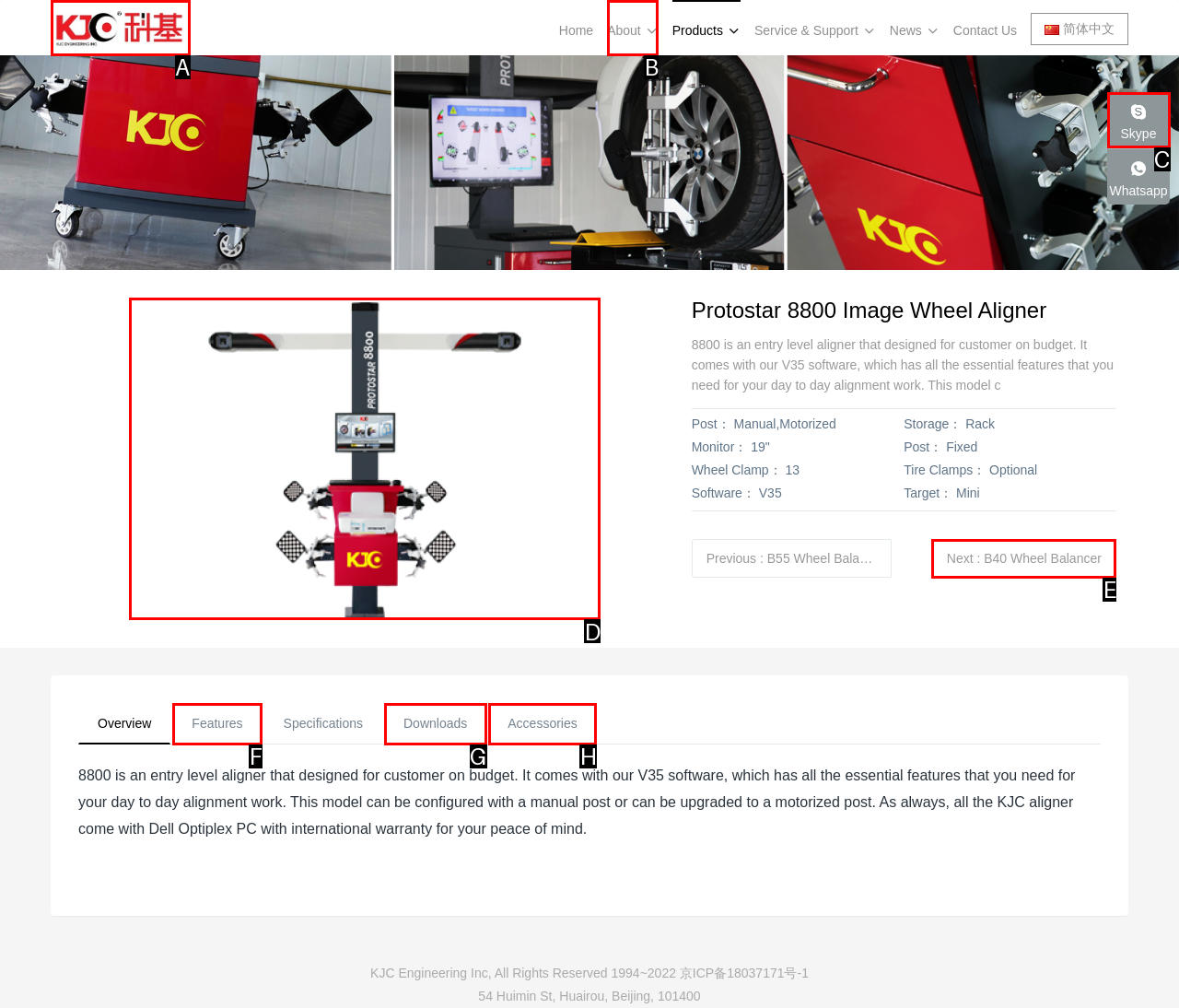Identify the letter of the option to click in order to View the 'Protostar 8800 Image Wheel Aligner' product details. Answer with the letter directly.

D